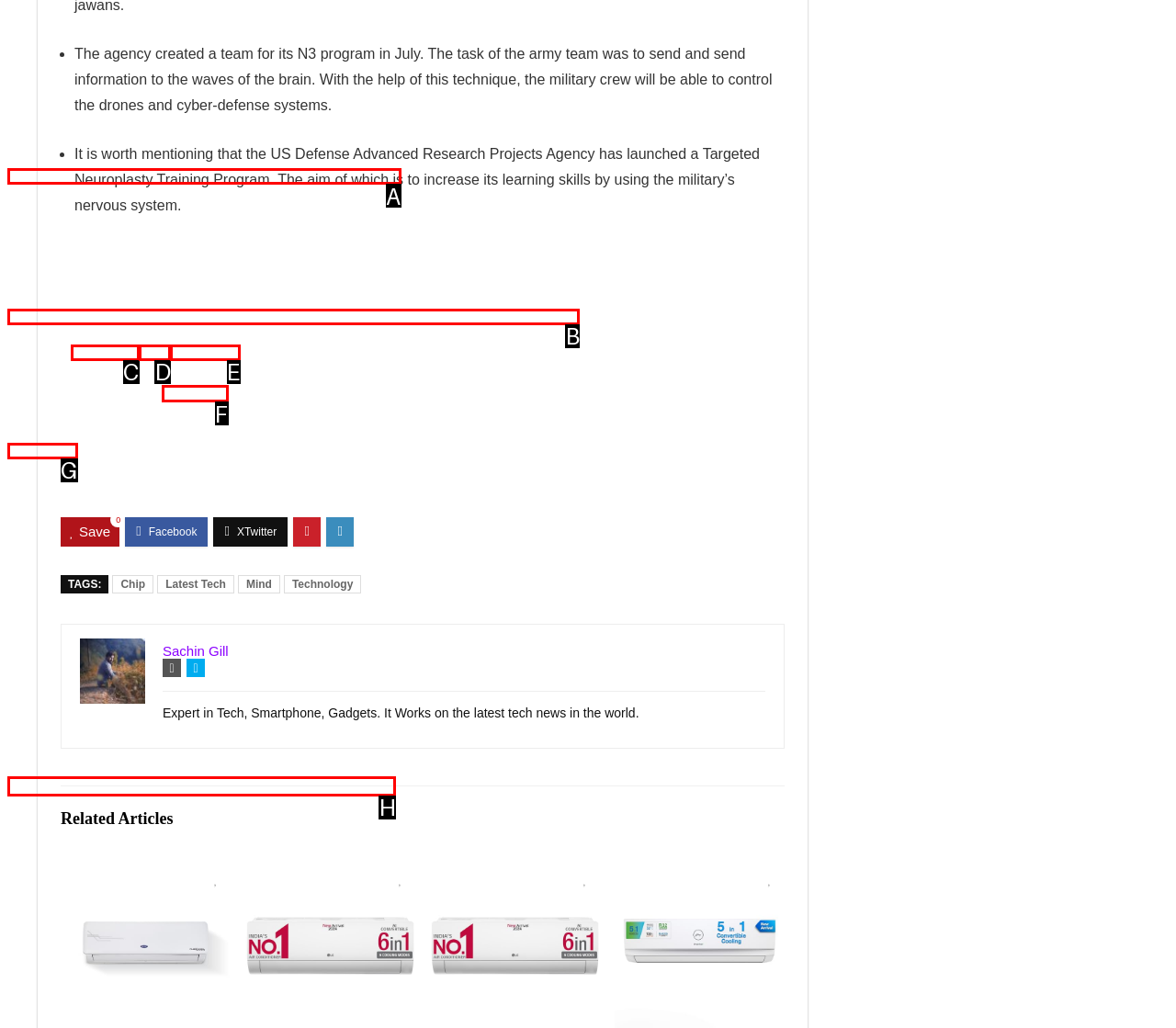What letter corresponds to the UI element to complete this task: Visit the author's page of Sachin Gill
Answer directly with the letter.

F